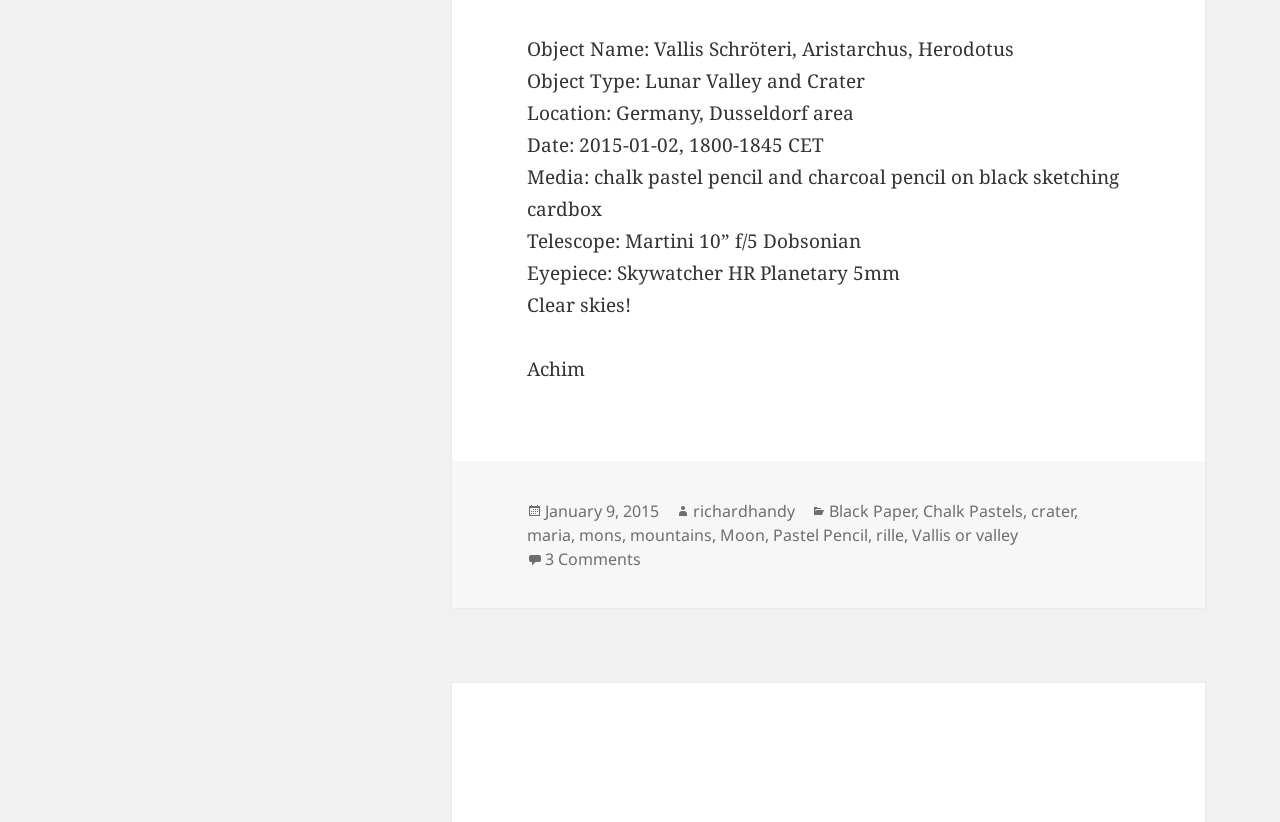Please locate the clickable area by providing the bounding box coordinates to follow this instruction: "View next post".

[0.353, 0.831, 0.941, 0.987]